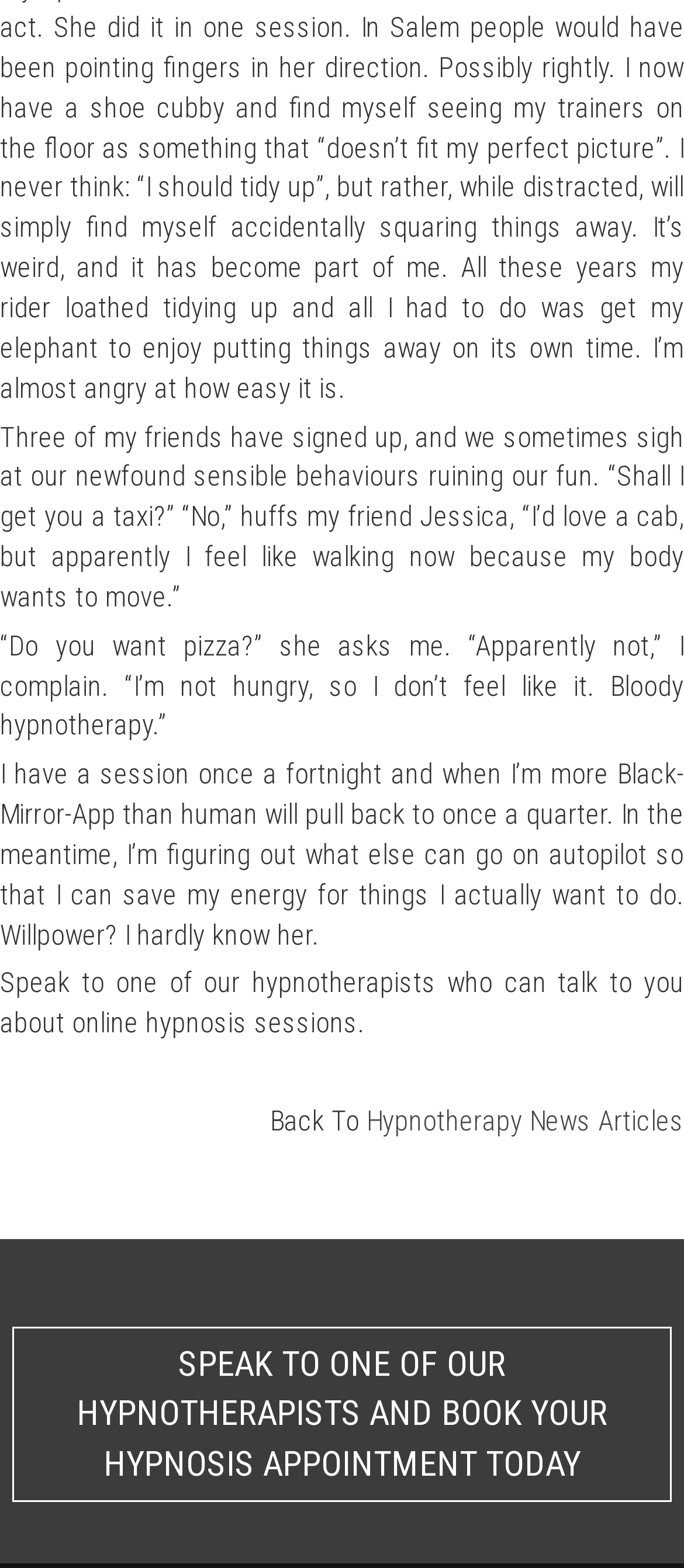Respond to the question below with a single word or phrase:
What is the topic of the article?

Hypnotherapy